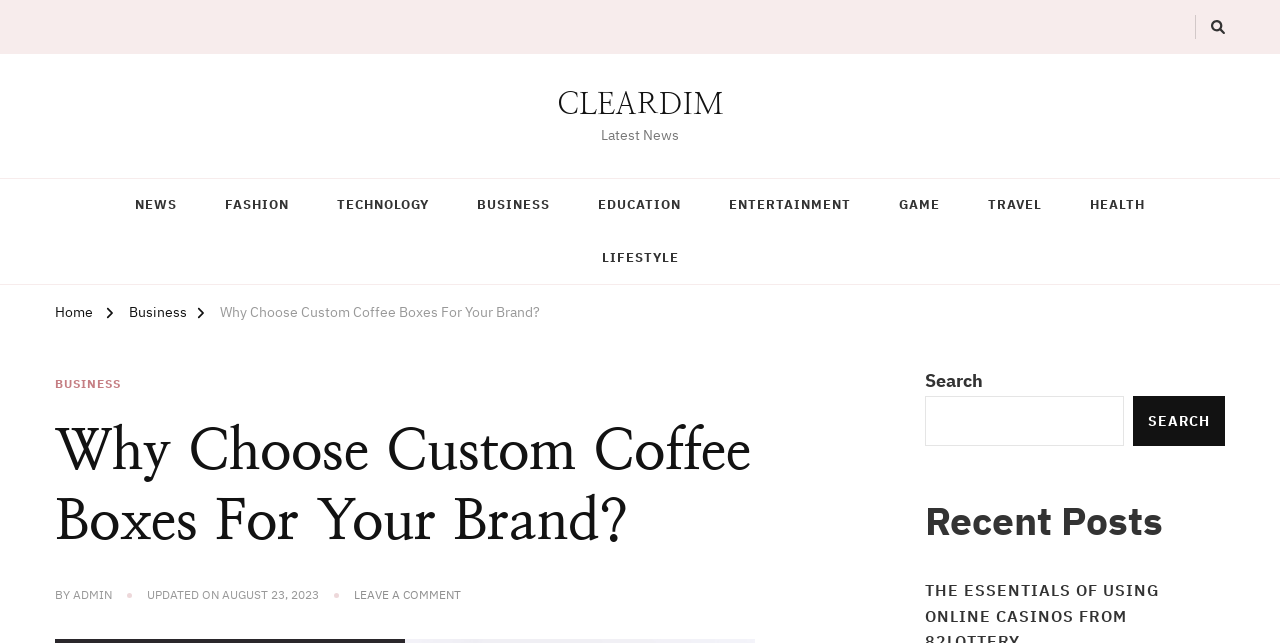Determine the bounding box coordinates of the clickable region to follow the instruction: "Click on the 'NEWS' link".

[0.088, 0.278, 0.155, 0.36]